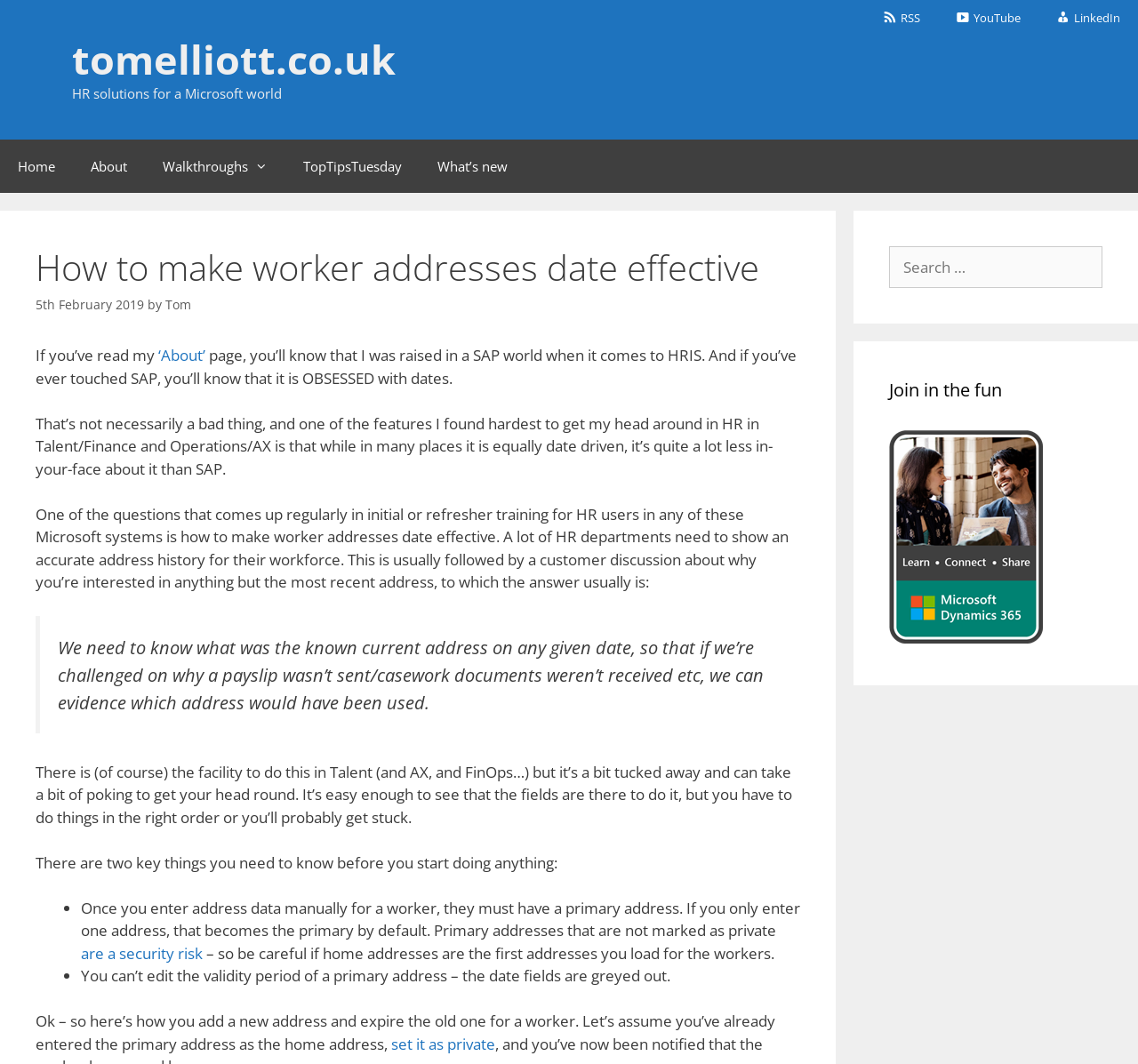Identify the bounding box coordinates for the UI element described as follows: What’s new. Use the format (top-left x, top-left y, bottom-right x, bottom-right y) and ensure all values are floating point numbers between 0 and 1.

[0.369, 0.131, 0.462, 0.181]